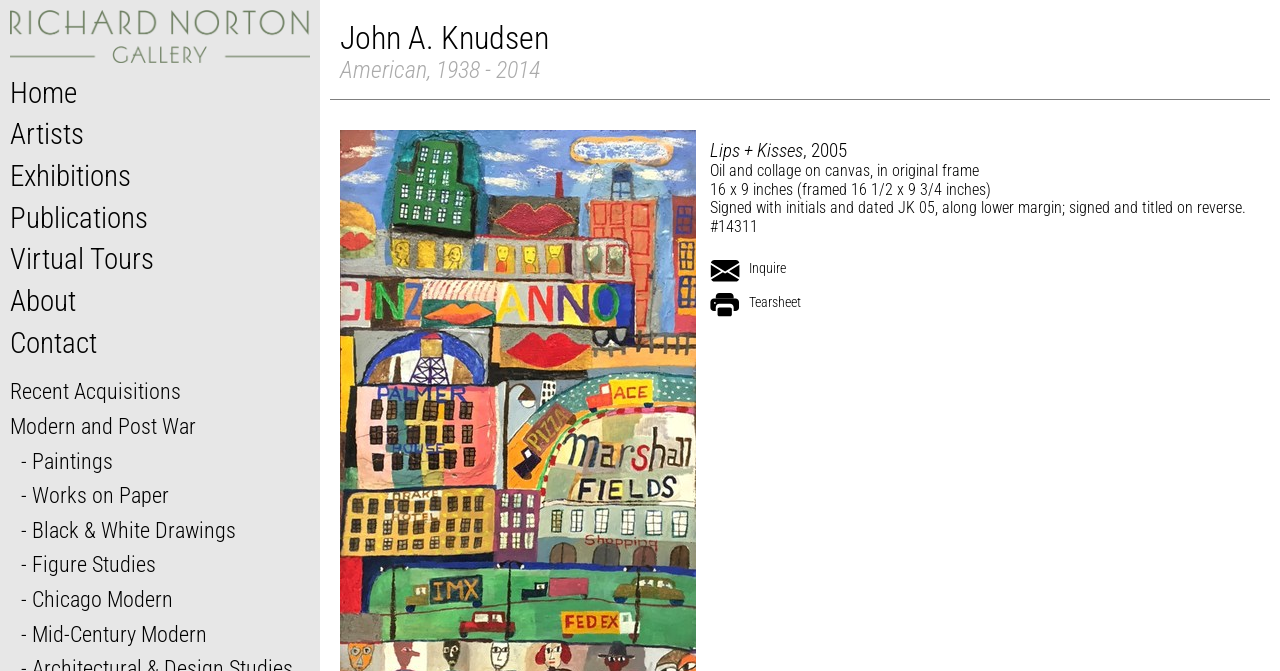Please determine and provide the text content of the webpage's heading.

John A. Knudsen